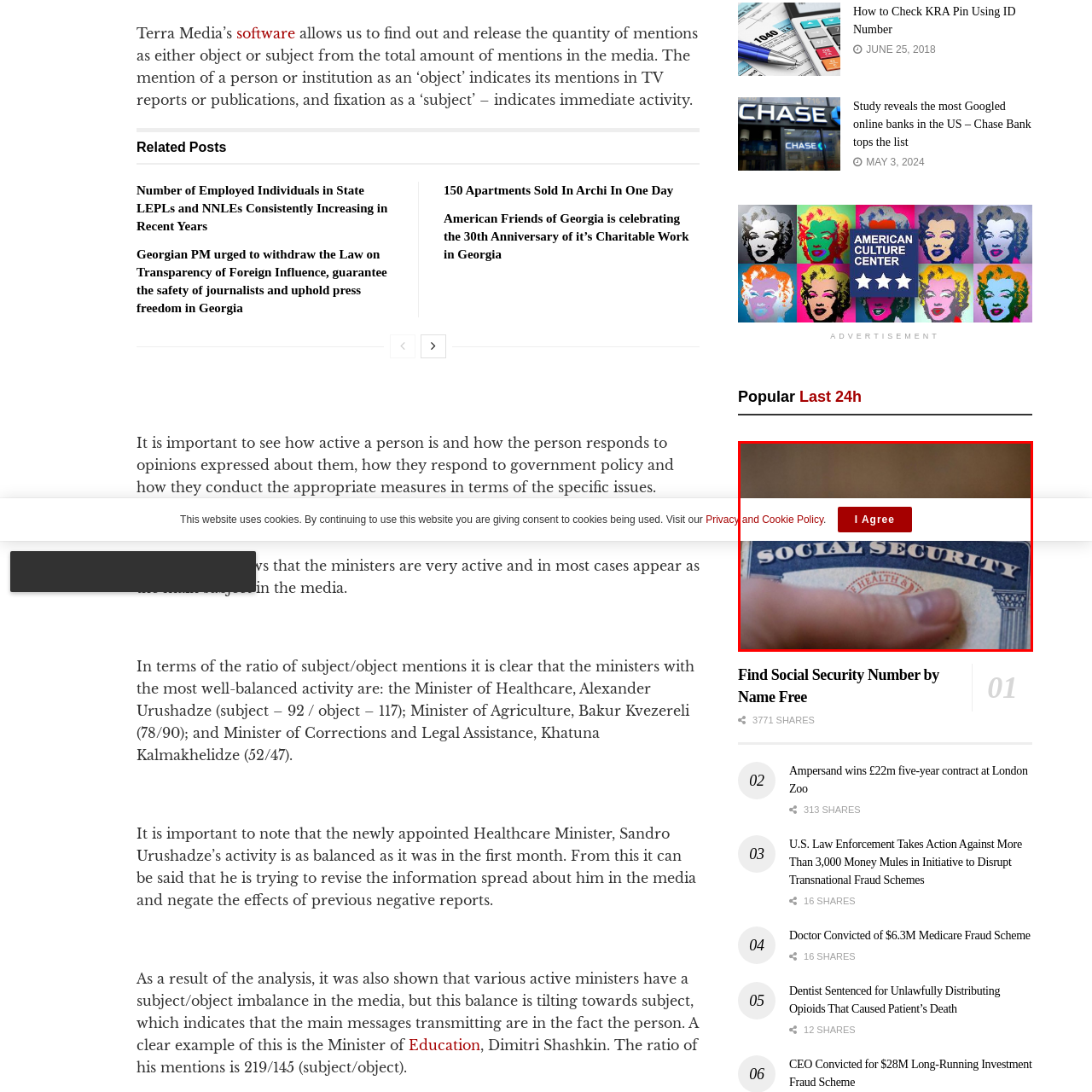Give a detailed account of the scene depicted in the image inside the red rectangle.

The image showcases a close-up of a hand holding a Social Security card, prominently displaying the words "SOCIAL SECURITY" at the top. The card features intricate design elements including seals and decorative borders, emphasizing its official nature. In the background, a blurred setting creates an intimate atmosphere, suggesting the personal significance of the document. Additionally, a red button labeled "I Agree" is visible, likely indicating a consent request related to website usage or privacy policies. This context signals the importance of handling personal identification information with care in online spaces.